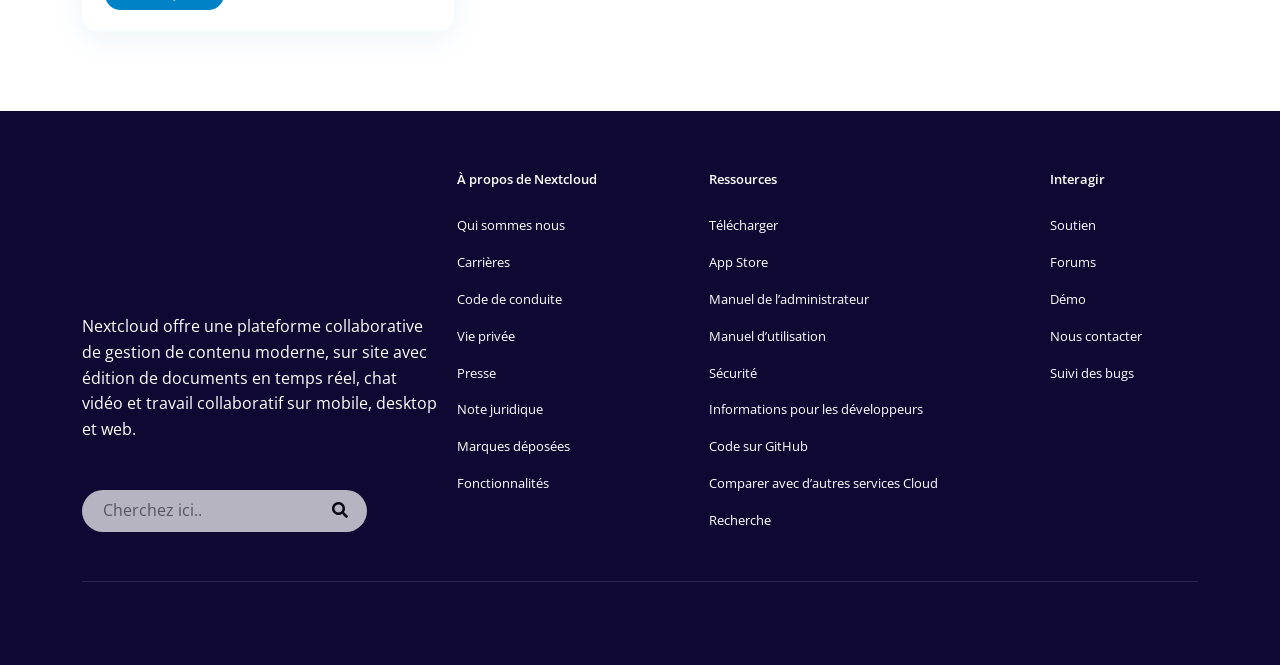Please identify the bounding box coordinates of the area that needs to be clicked to fulfill the following instruction: "Get support."

[0.814, 0.312, 0.898, 0.367]